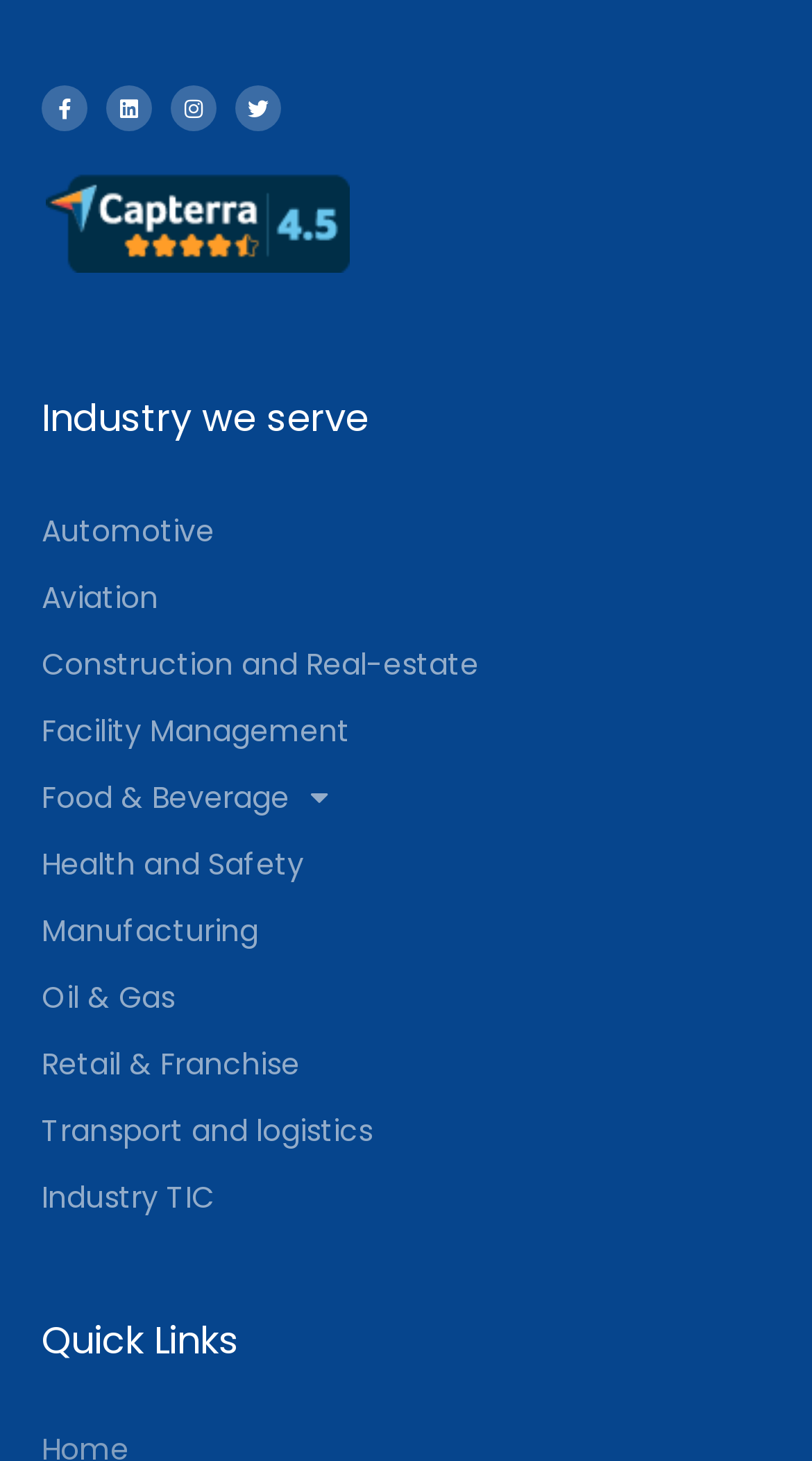Determine the bounding box coordinates of the section I need to click to execute the following instruction: "Check Quick Links". Provide the coordinates as four float numbers between 0 and 1, i.e., [left, top, right, bottom].

[0.051, 0.9, 0.295, 0.936]